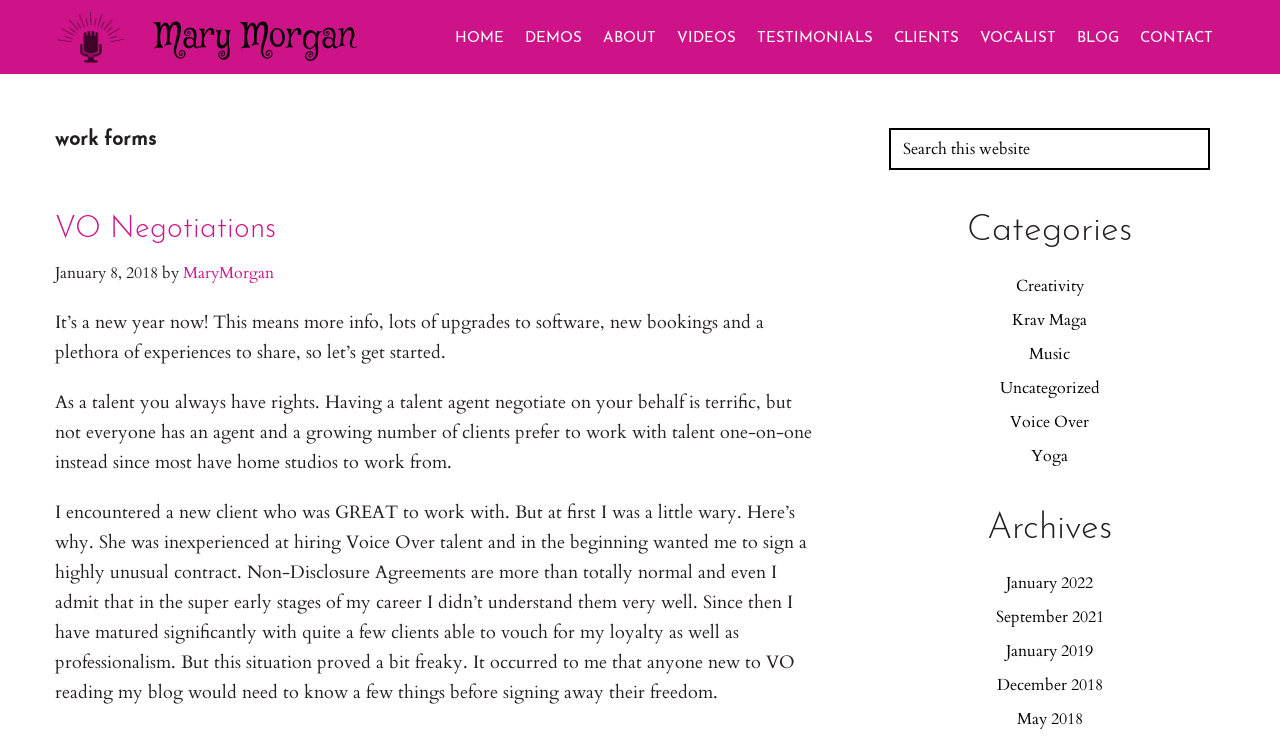What is the logo of Mary Morgan?
Look at the image and respond with a one-word or short-phrase answer.

Mary Morgan Voice Artist Branding Logo